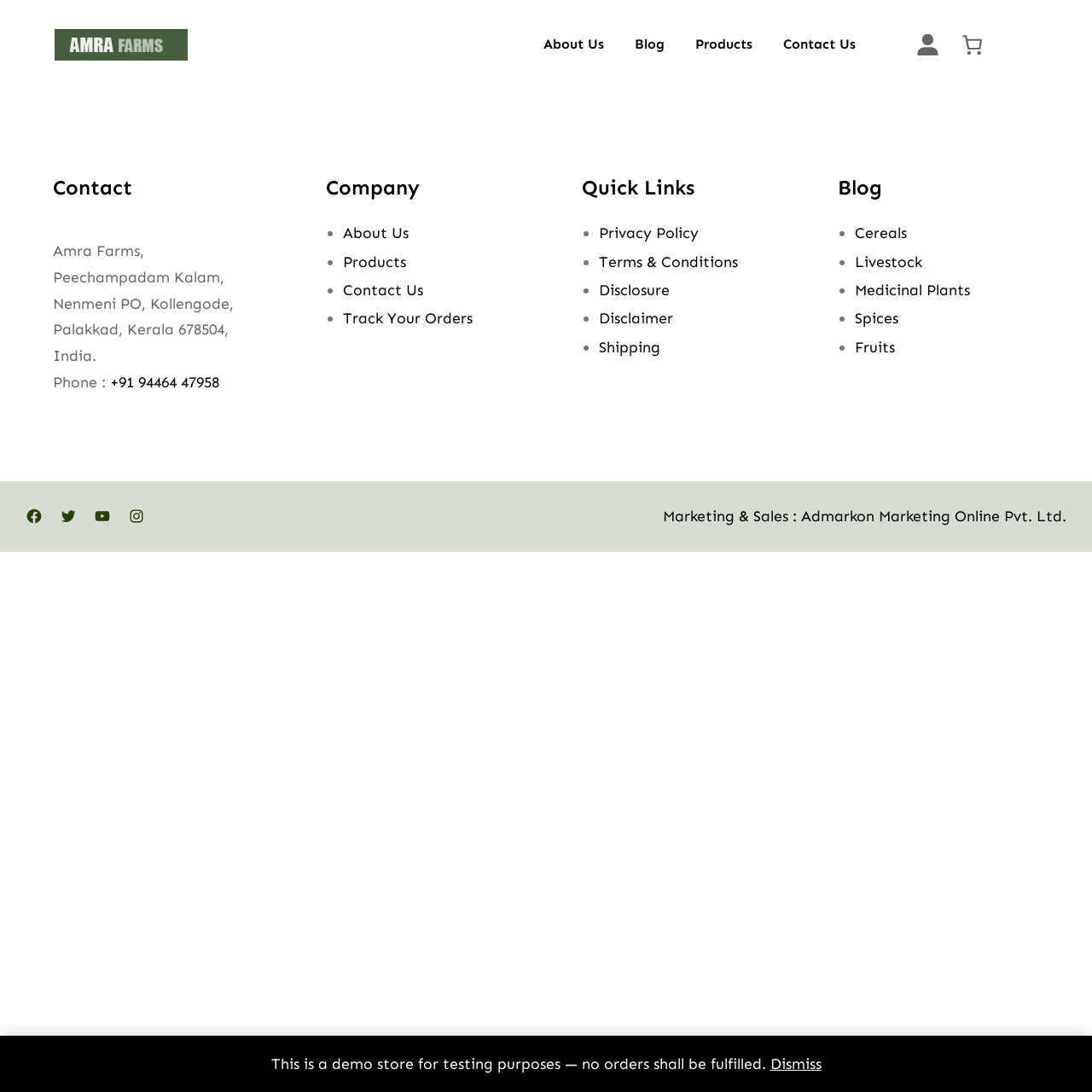Answer the following in one word or a short phrase: 
What is the phone number?

+91 94464 47958